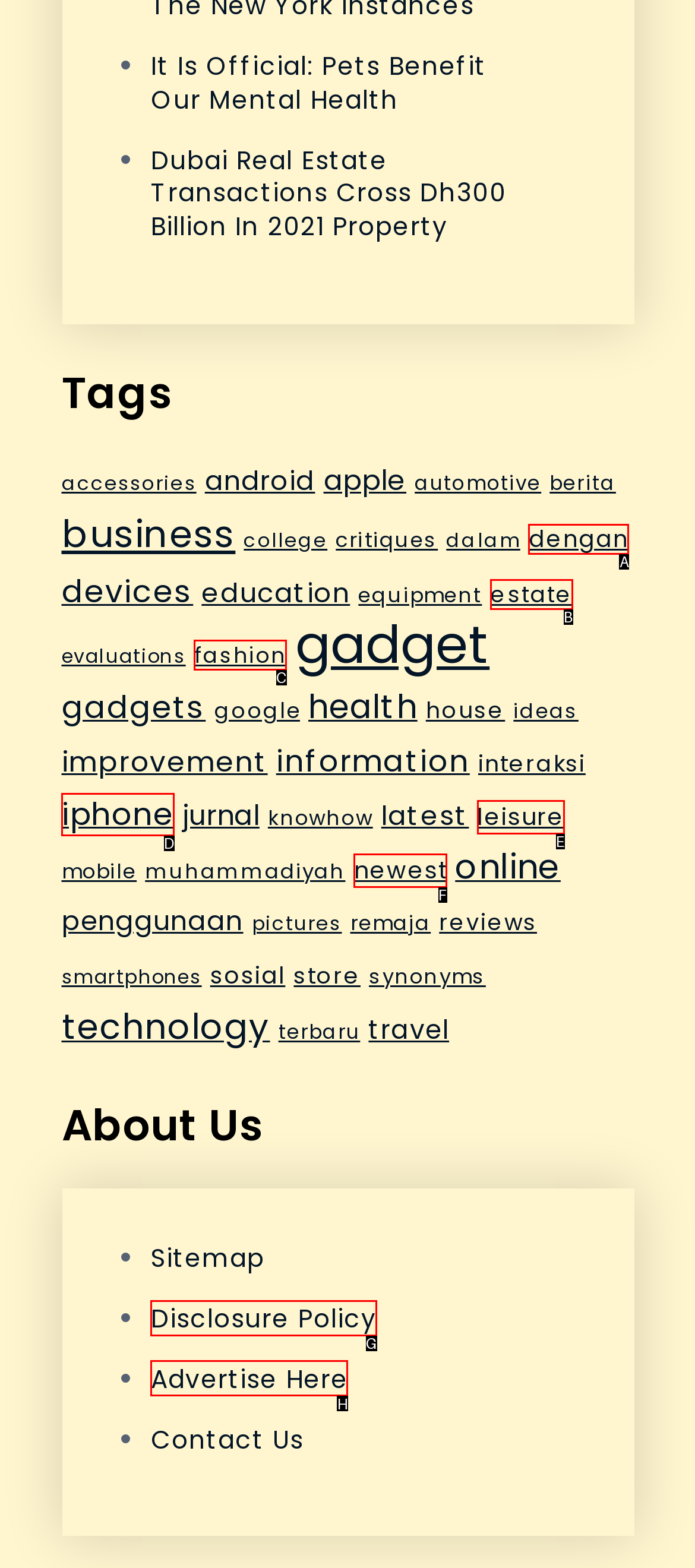From the options presented, which lettered element matches this description: Advertise Here
Reply solely with the letter of the matching option.

H